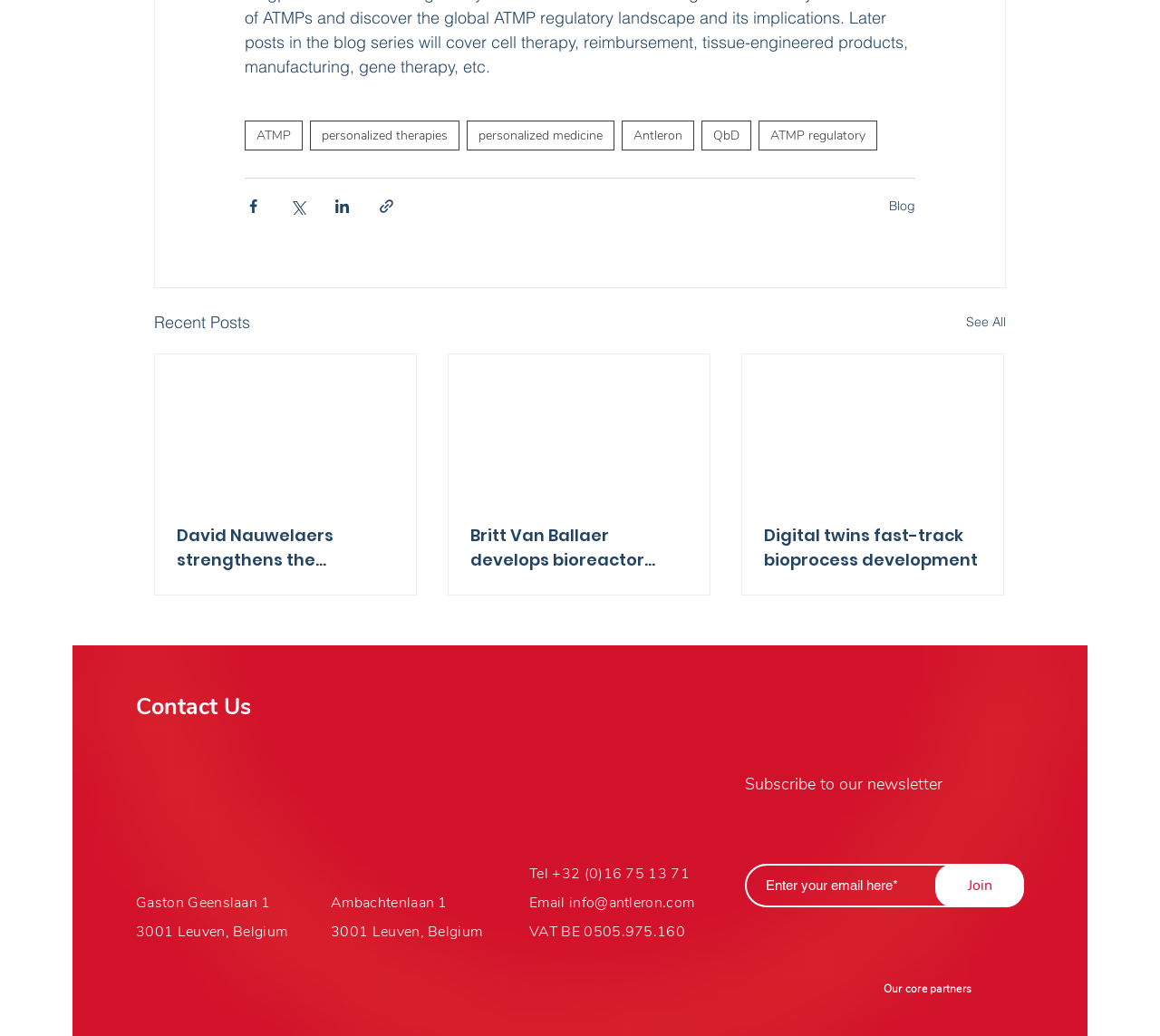Please specify the bounding box coordinates for the clickable region that will help you carry out the instruction: "Share via Facebook".

[0.211, 0.191, 0.226, 0.207]